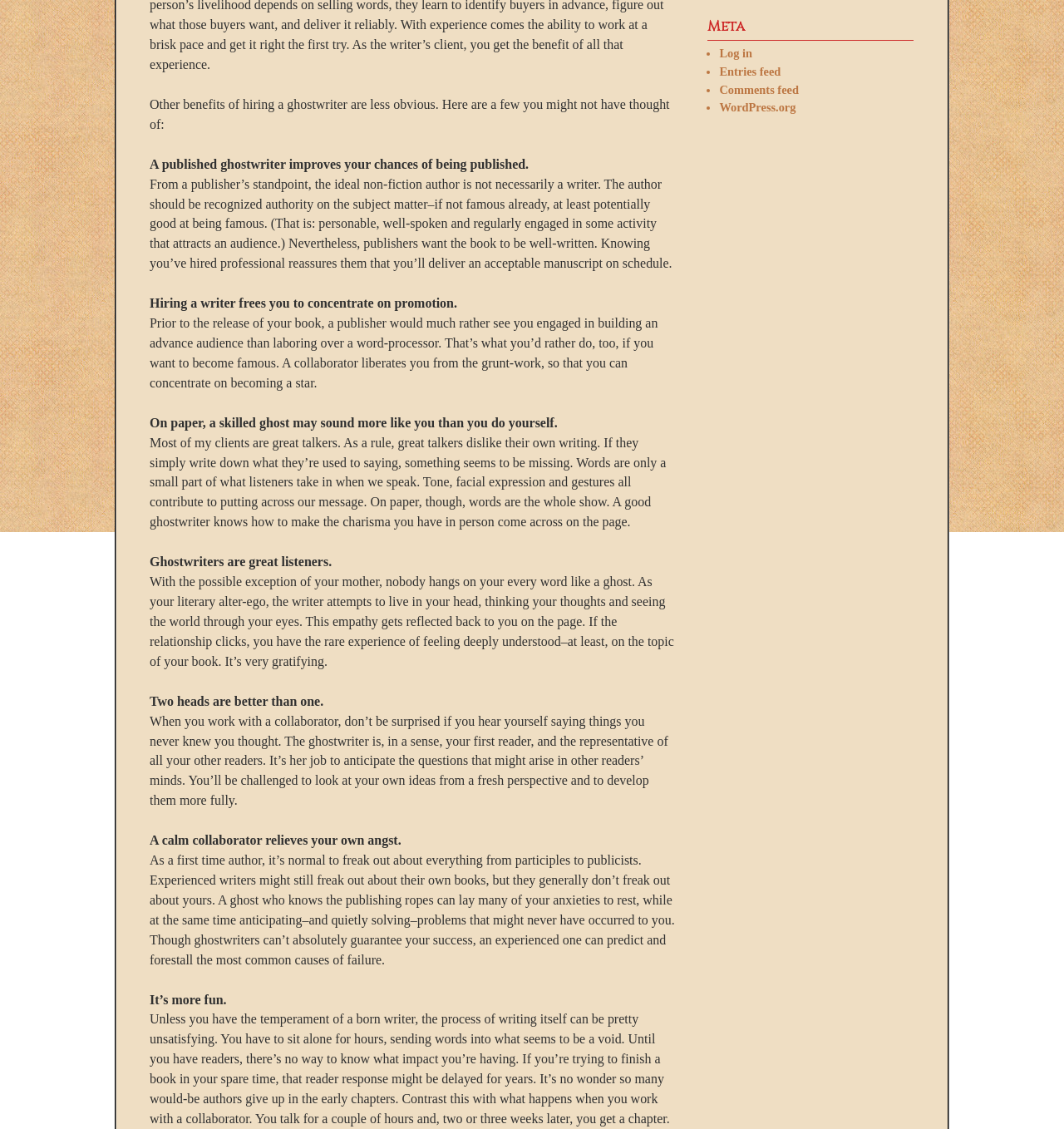Locate the bounding box coordinates of the UI element described by: "Comments feed". The bounding box coordinates should consist of four float numbers between 0 and 1, i.e., [left, top, right, bottom].

[0.676, 0.073, 0.751, 0.085]